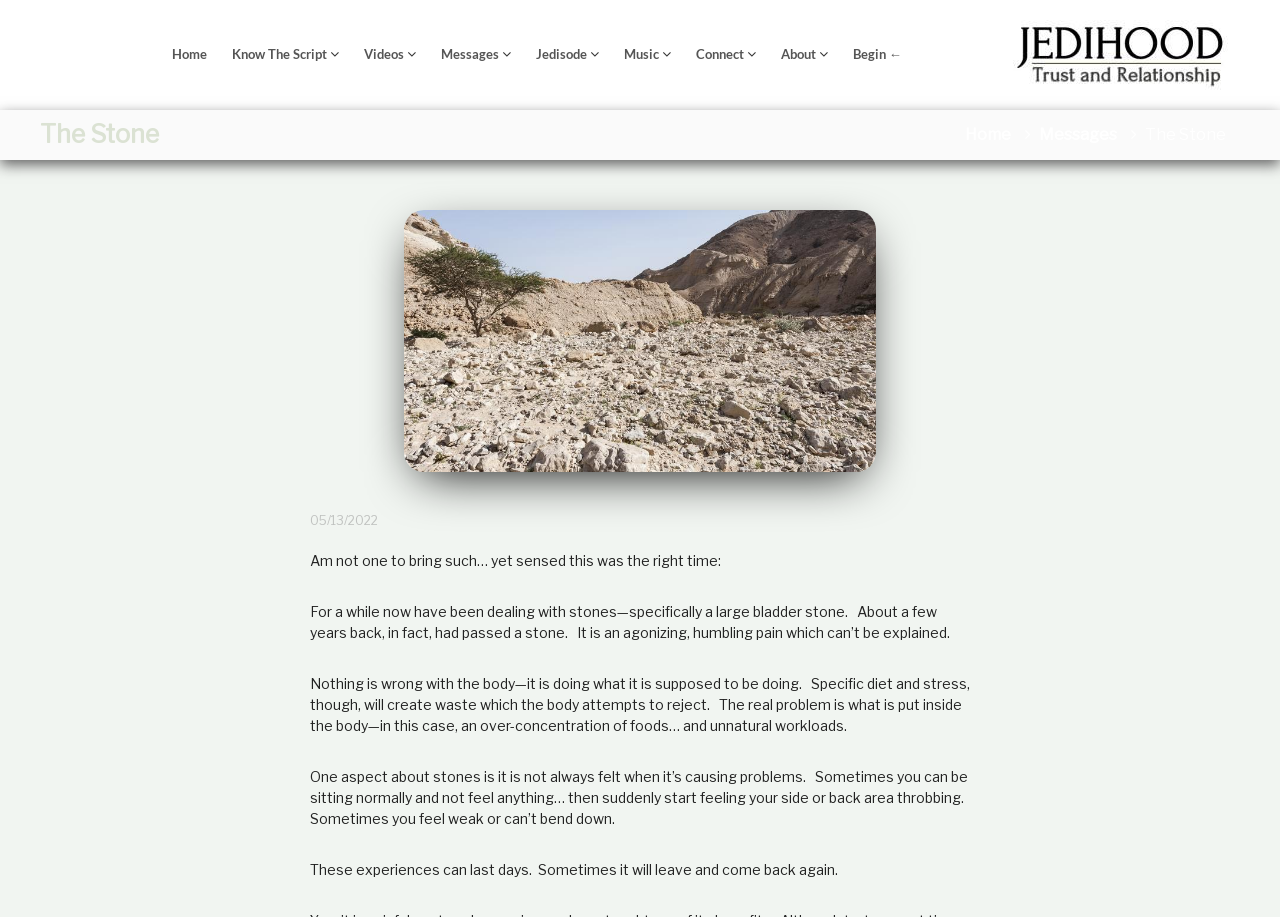Identify the bounding box of the UI element that matches this description: "Home".

[0.743, 0.137, 0.801, 0.156]